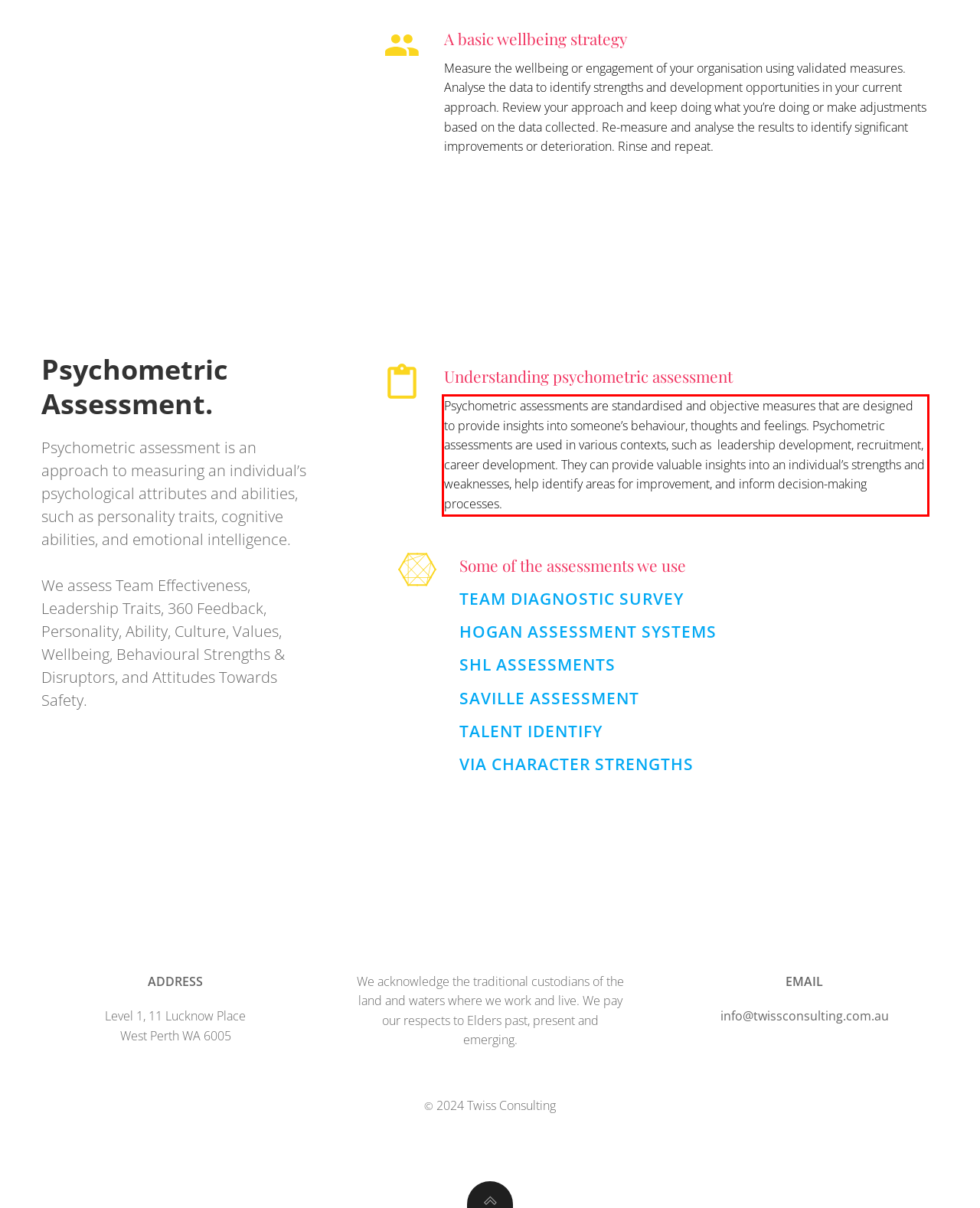You have a screenshot of a webpage, and there is a red bounding box around a UI element. Utilize OCR to extract the text within this red bounding box.

Psychometric assessments are standardised and objective measures that are designed to provide insights into someone’s behaviour, thoughts and feelings. Psychometric assessments are used in various contexts, such as leadership development, recruitment, career development. They can provide valuable insights into an individual’s strengths and weaknesses, help identify areas for improvement, and inform decision-making processes.